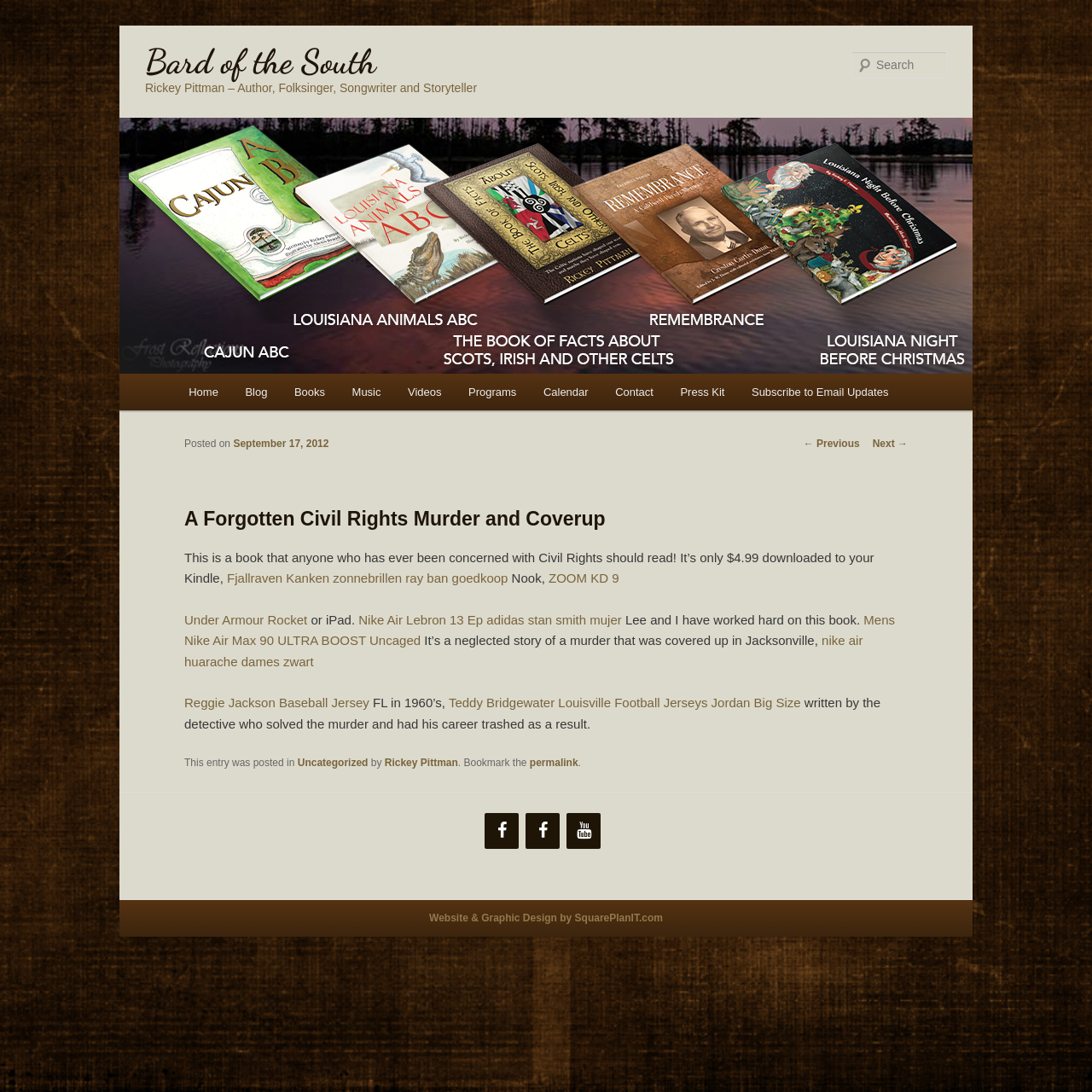Provide a one-word or one-phrase answer to the question:
What is the name of the author?

Rickey Pittman